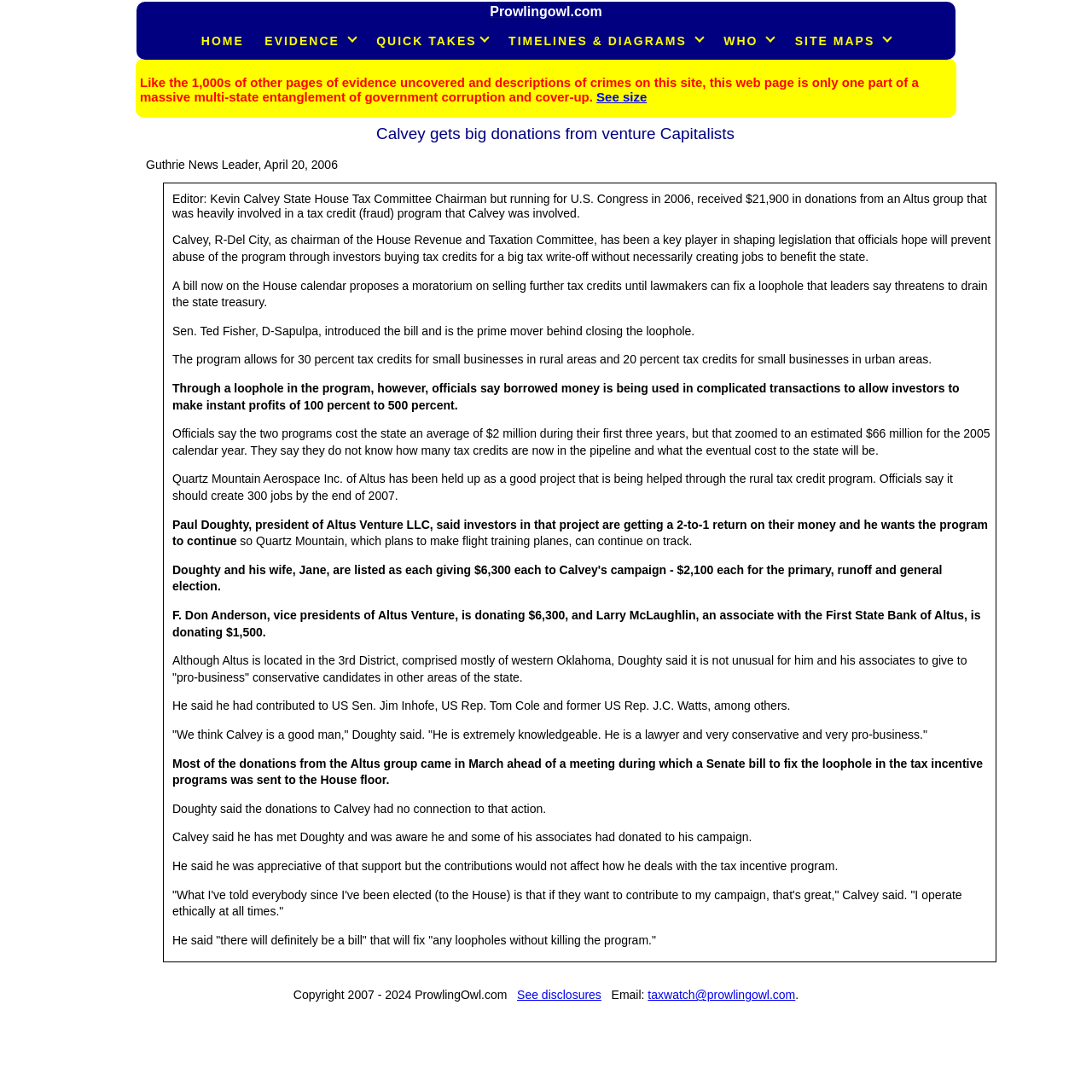What is the name of the website? Refer to the image and provide a one-word or short phrase answer.

Prowlingowl.com